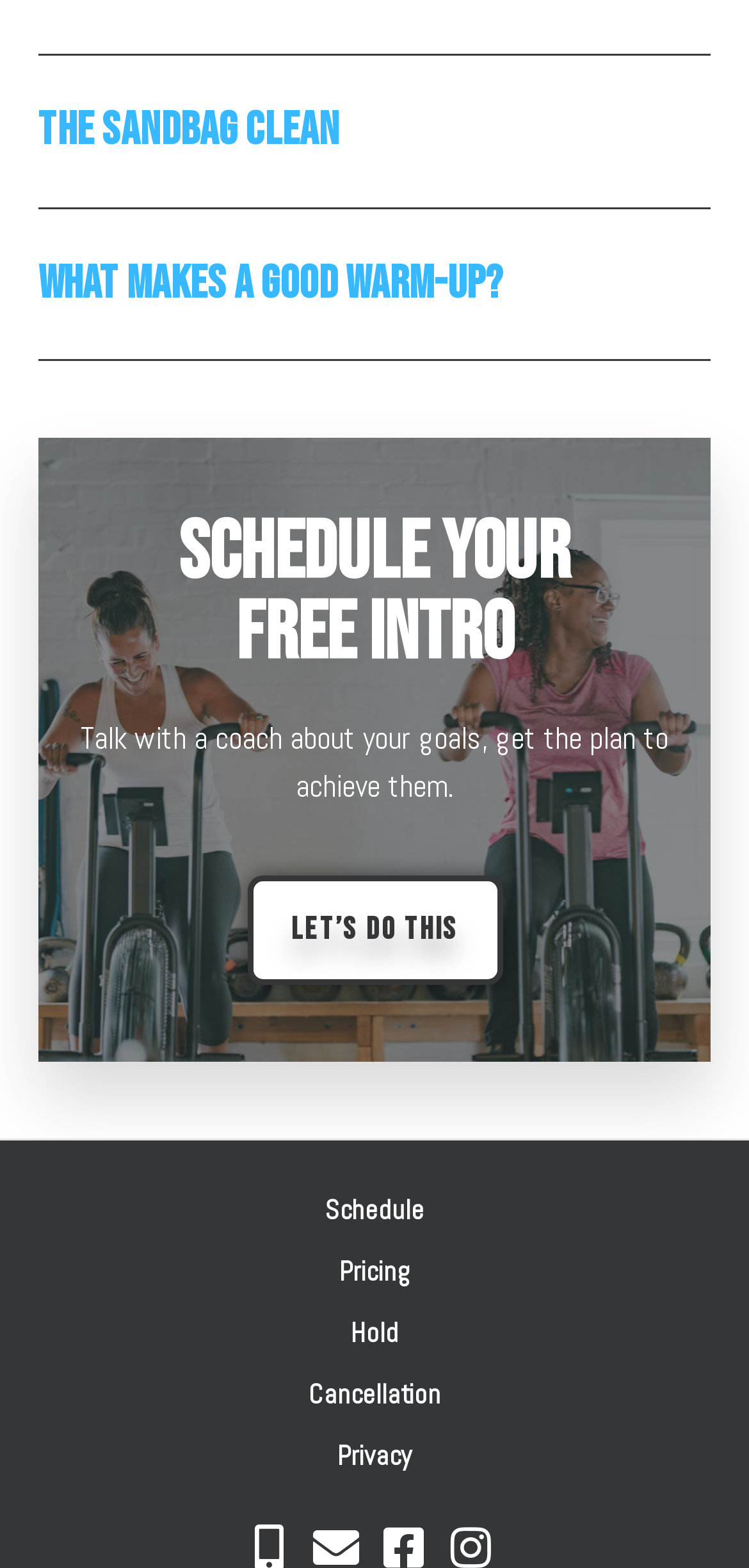Given the element description, predict the bounding box coordinates in the format (top-left x, top-left y, bottom-right x, bottom-right y), using floating point numbers between 0 and 1: Hold

[0.371, 0.831, 0.629, 0.87]